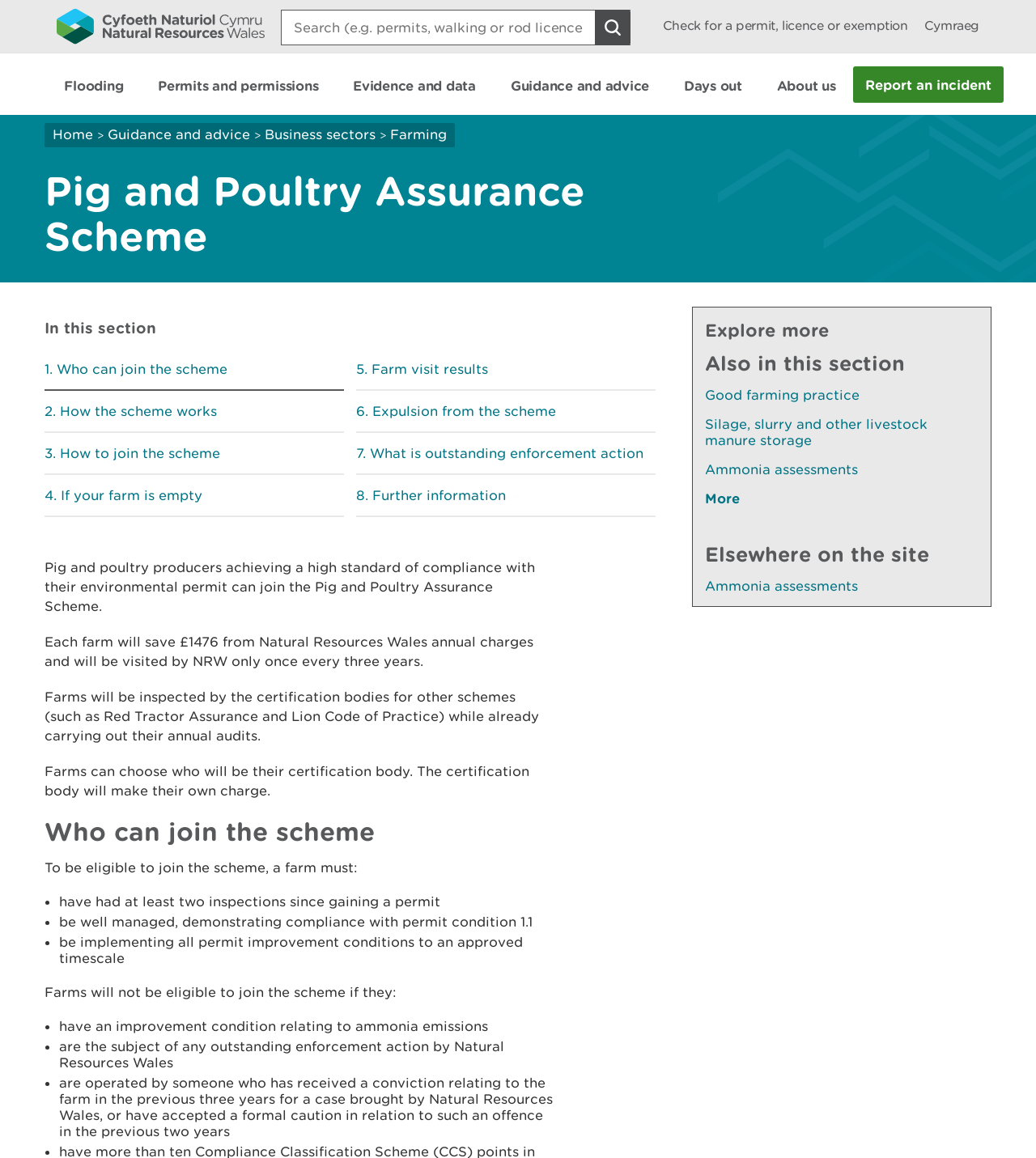Based on what you see in the screenshot, provide a thorough answer to this question: What is the name of the scheme?

I found the answer by looking at the heading element with the text 'Pig and Poultry Assurance Scheme' which is located at the top of the webpage, indicating that it is the main topic of the webpage.